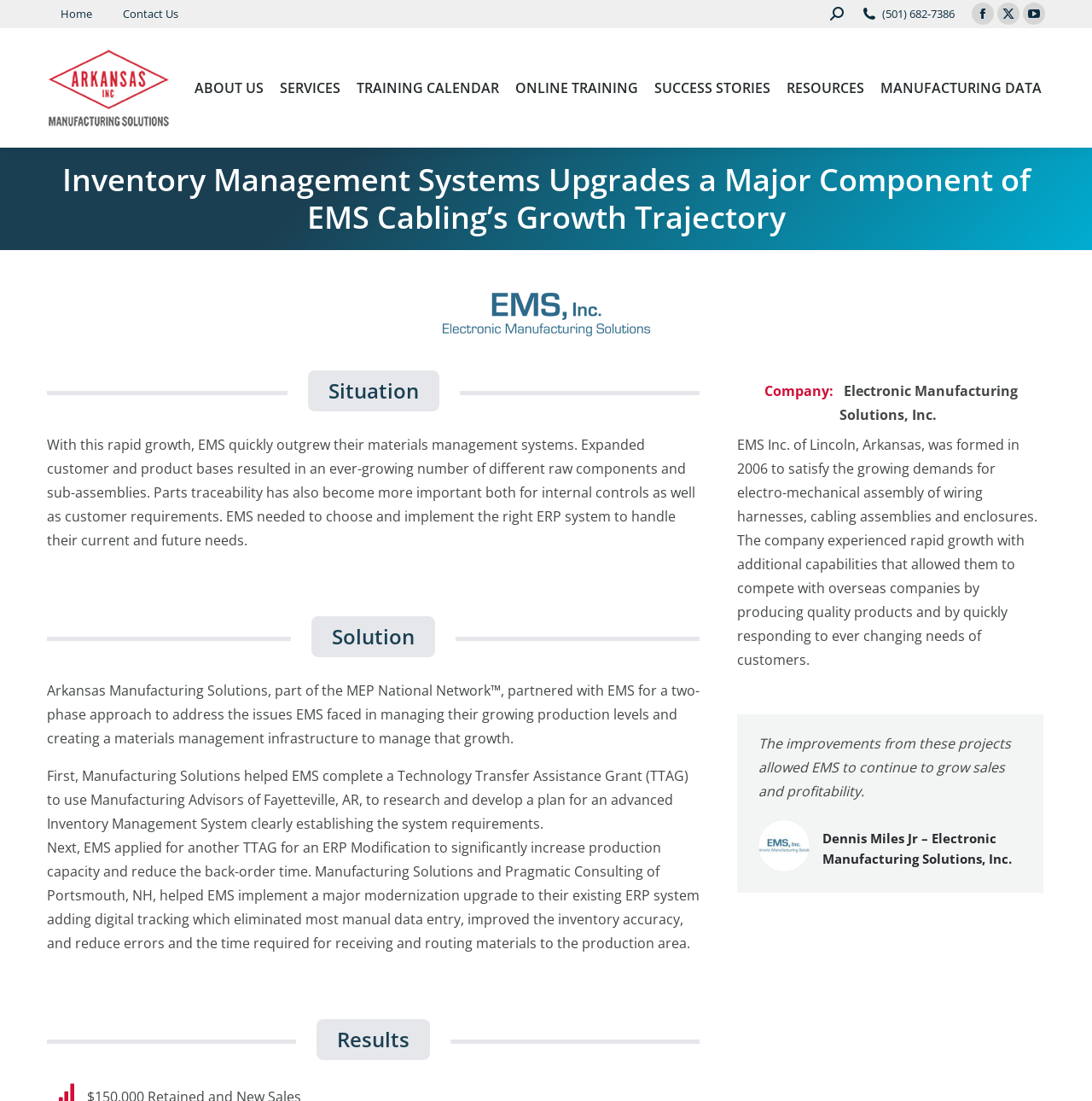Find the bounding box coordinates for the area you need to click to carry out the instruction: "Click the 'Home' link". The coordinates should be four float numbers between 0 and 1, indicated as [left, top, right, bottom].

[0.043, 0.005, 0.084, 0.02]